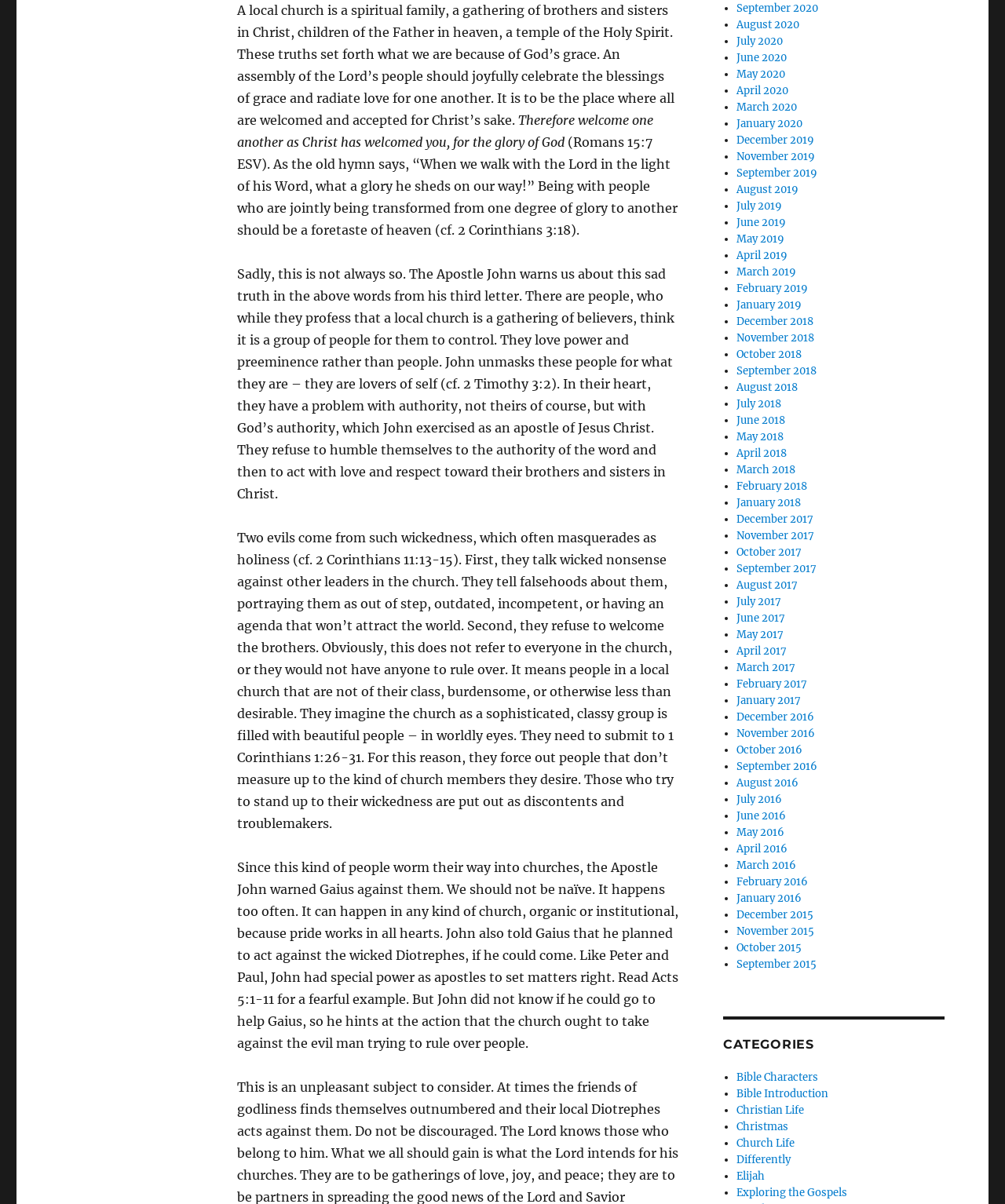What is the result of refusing to welcome others in the church?
Please answer the question as detailed as possible based on the image.

According to the text, refusing to welcome others in the church can result in forcing out people who do not measure up to the desired kind of church members, and those who try to stand up to this wickedness are put out as discontents and troublemakers.